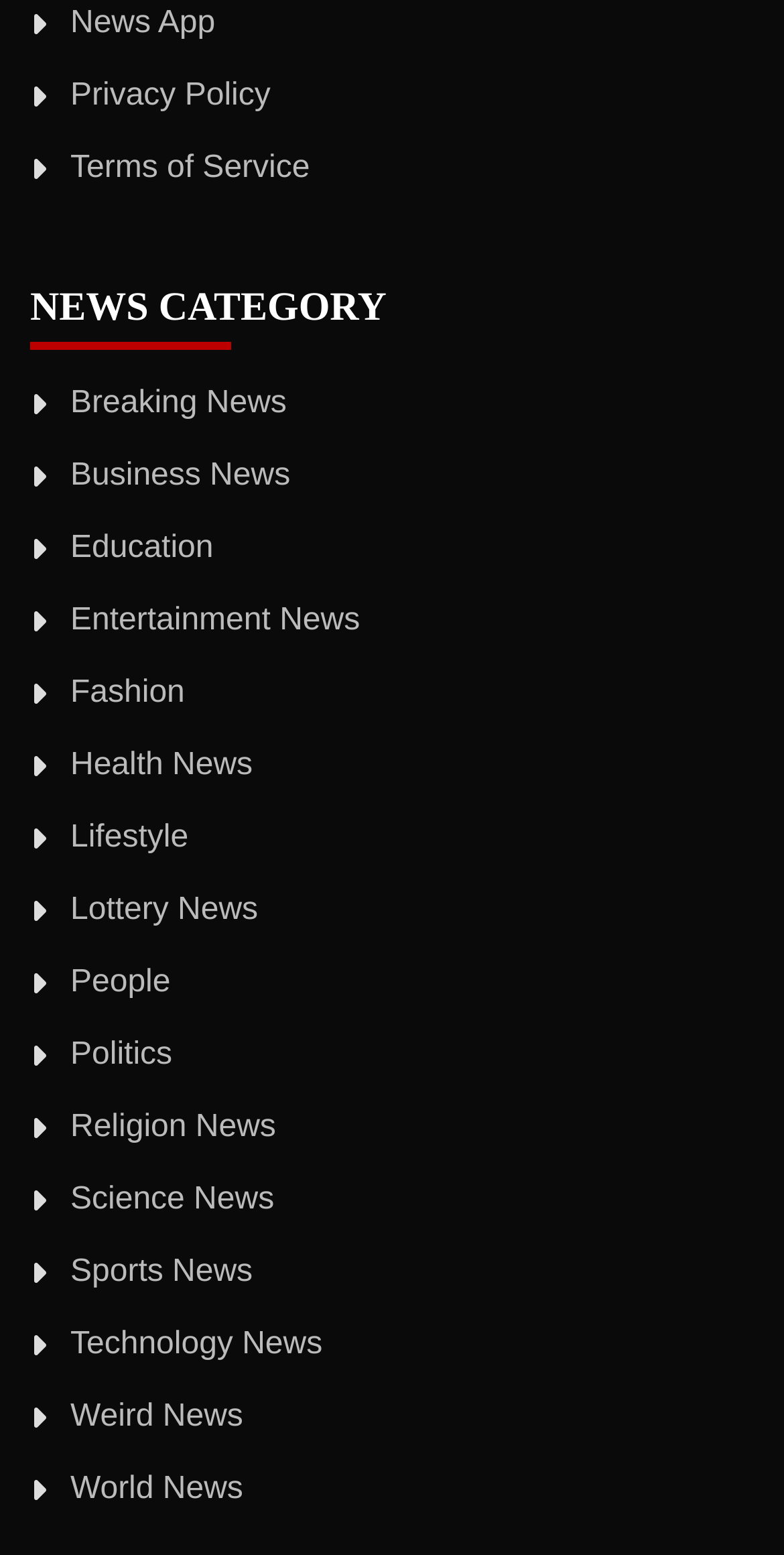Based on the image, provide a detailed and complete answer to the question: 
Is there a 'World News' category?

I searched for the 'World News' link under the 'NEWS CATEGORY' heading and found it, which means it is available as a news category.